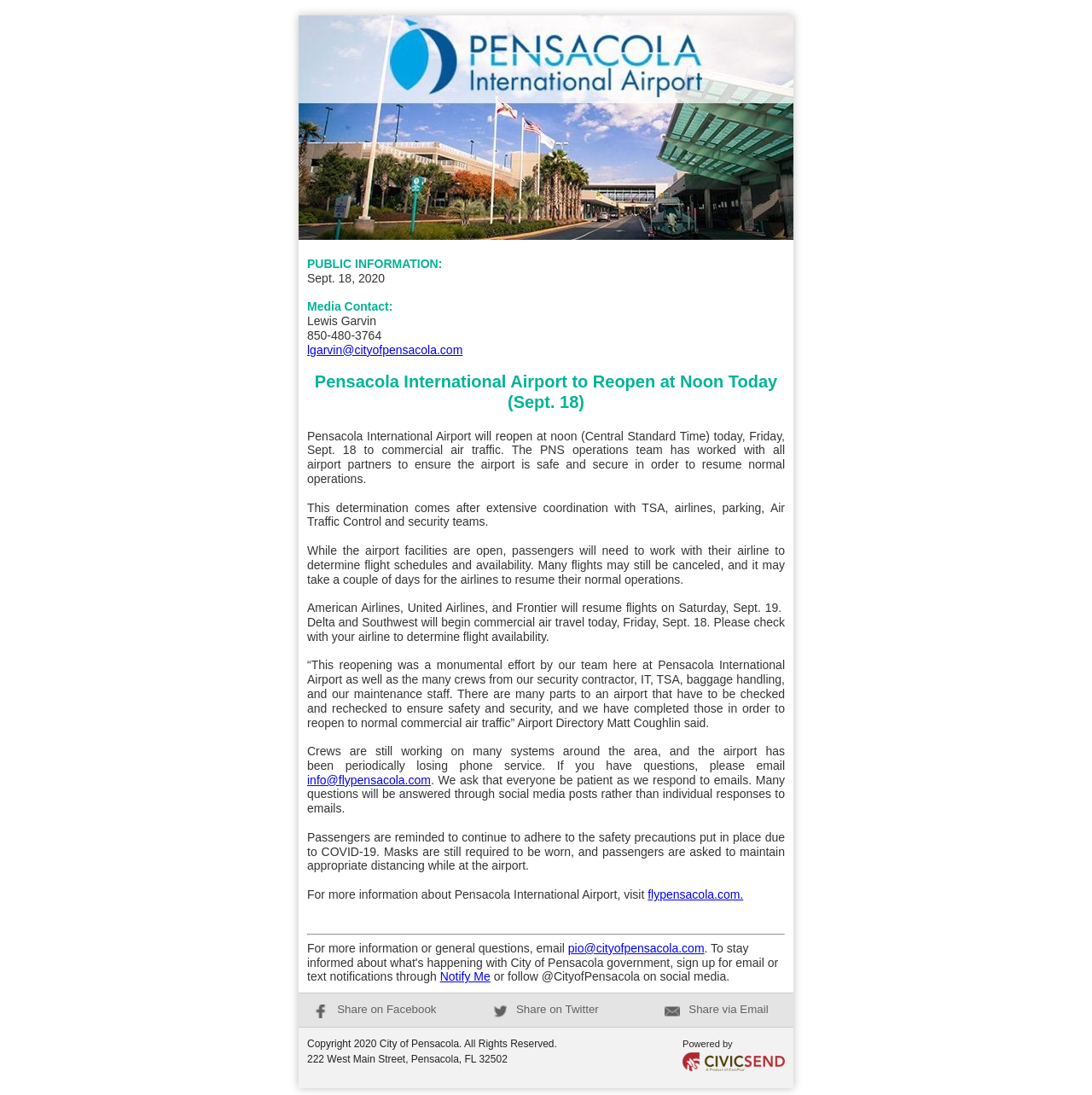Determine the bounding box of the UI component based on this description: "Share via Email". The bounding box coordinates should be four float values between 0 and 1, i.e., [left, top, right, bottom].

[0.609, 0.916, 0.704, 0.928]